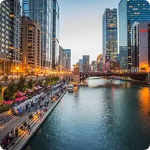Look at the image and write a detailed answer to the question: 
What is reflected in the glass buildings?

According to the caption, the glass buildings 'reflect the warm glow of lights', suggesting that the buildings are mirroring the illumination from the city lights, adding to the overall ambiance of the scene.